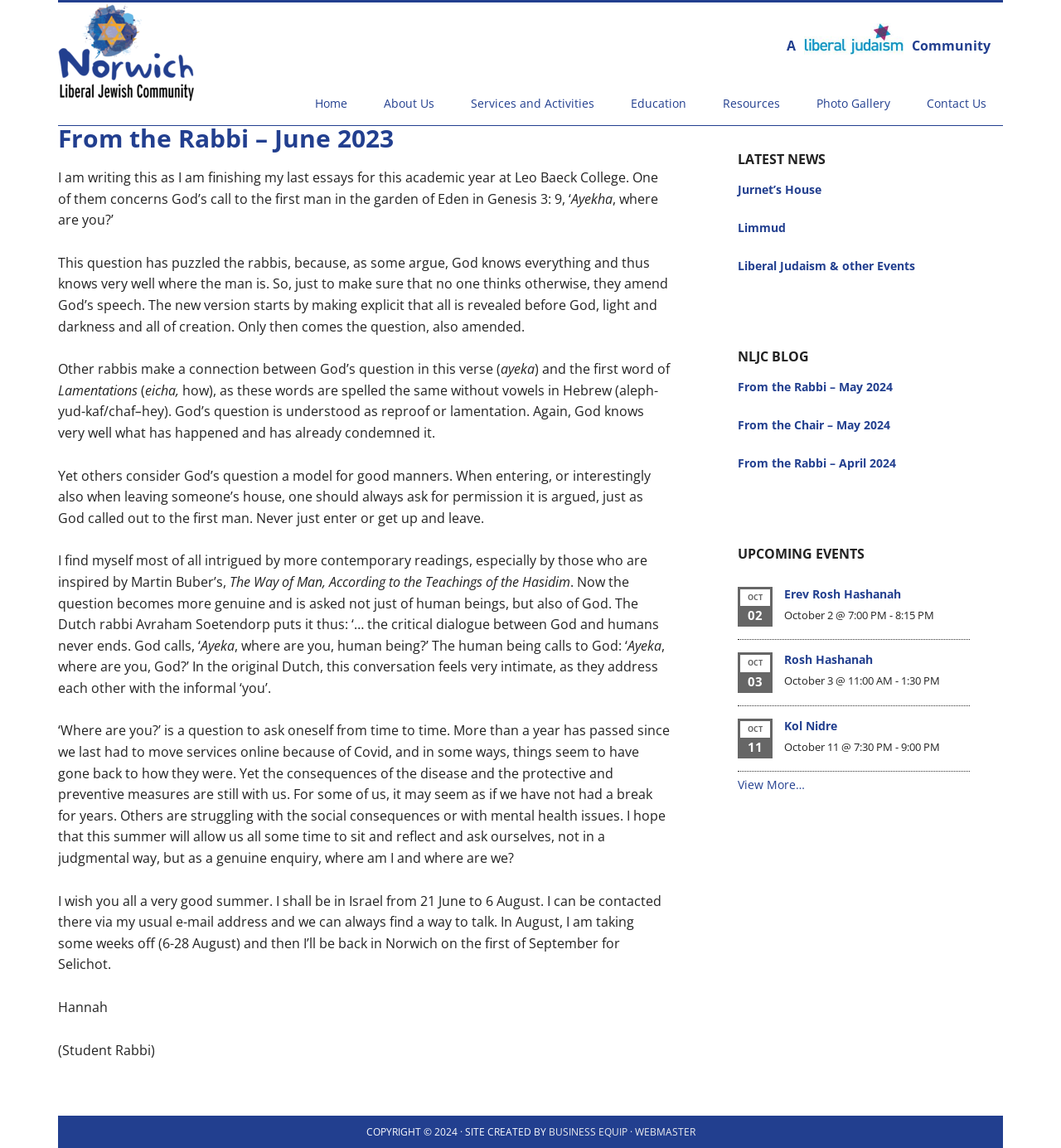Please provide a one-word or phrase answer to the question: 
What is the name of the book mentioned in the article?

The Way of Man, According to the Teachings of the Hasidim